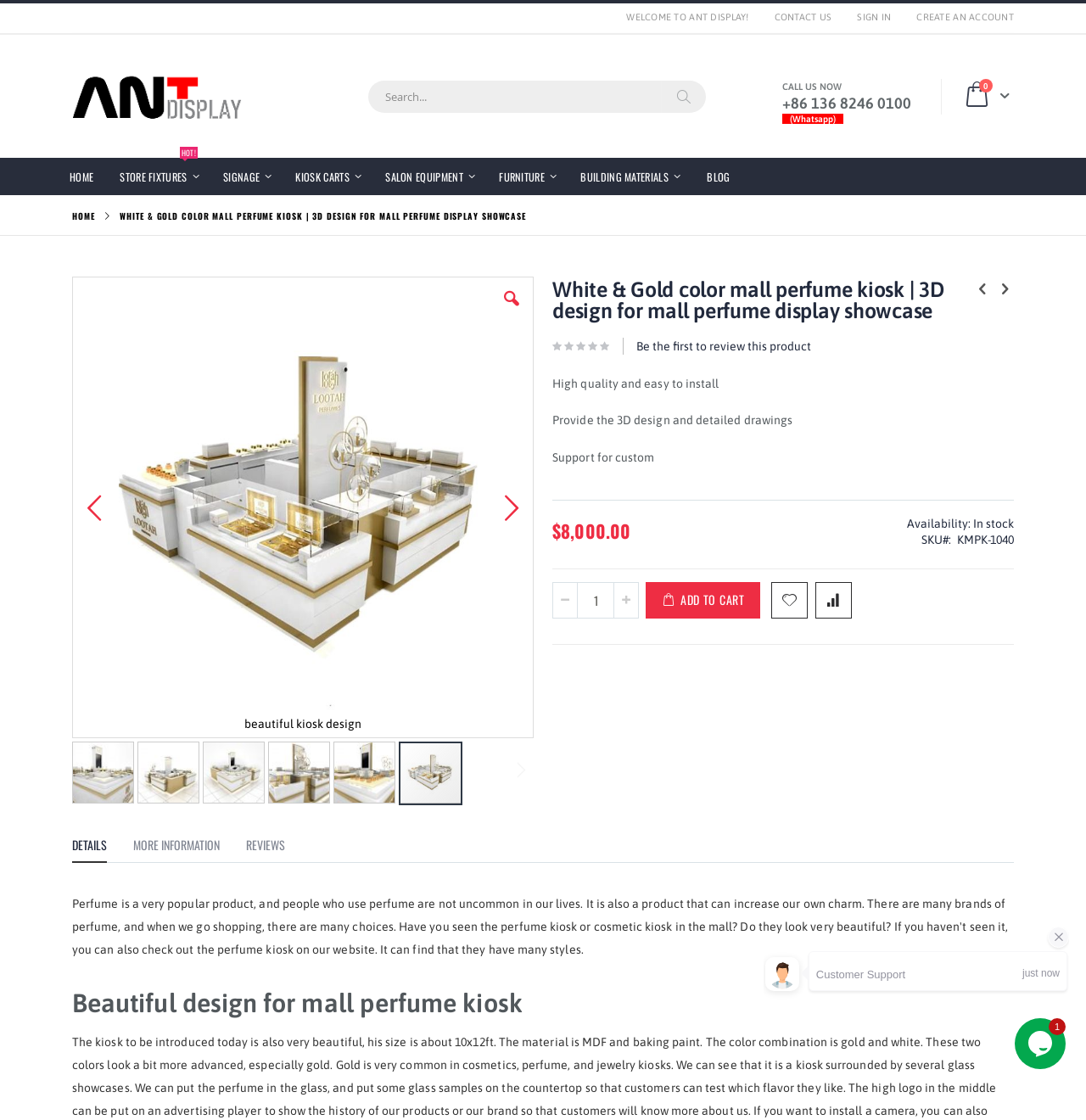Identify the bounding box coordinates of the area you need to click to perform the following instruction: "Search for products".

[0.337, 0.071, 0.651, 0.101]